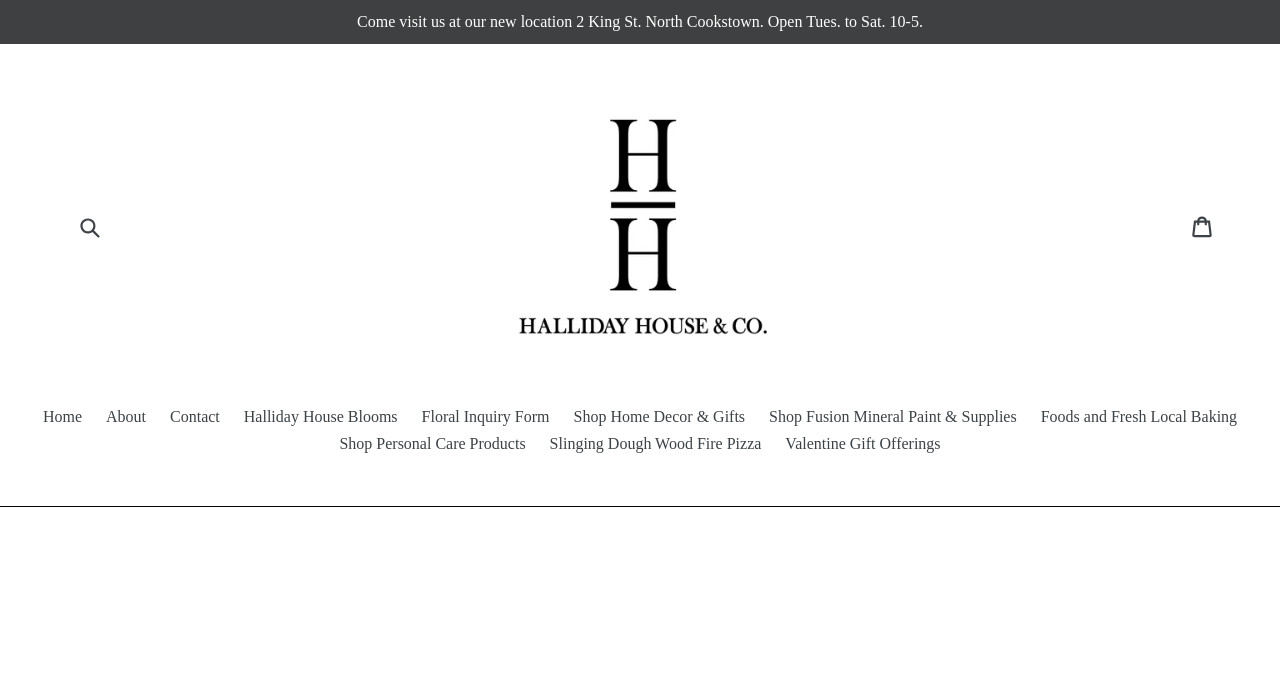Pinpoint the bounding box coordinates of the clickable area necessary to execute the following instruction: "Learn about Halliday House & Co.". The coordinates should be given as four float numbers between 0 and 1, namely [left, top, right, bottom].

[0.383, 0.138, 0.617, 0.53]